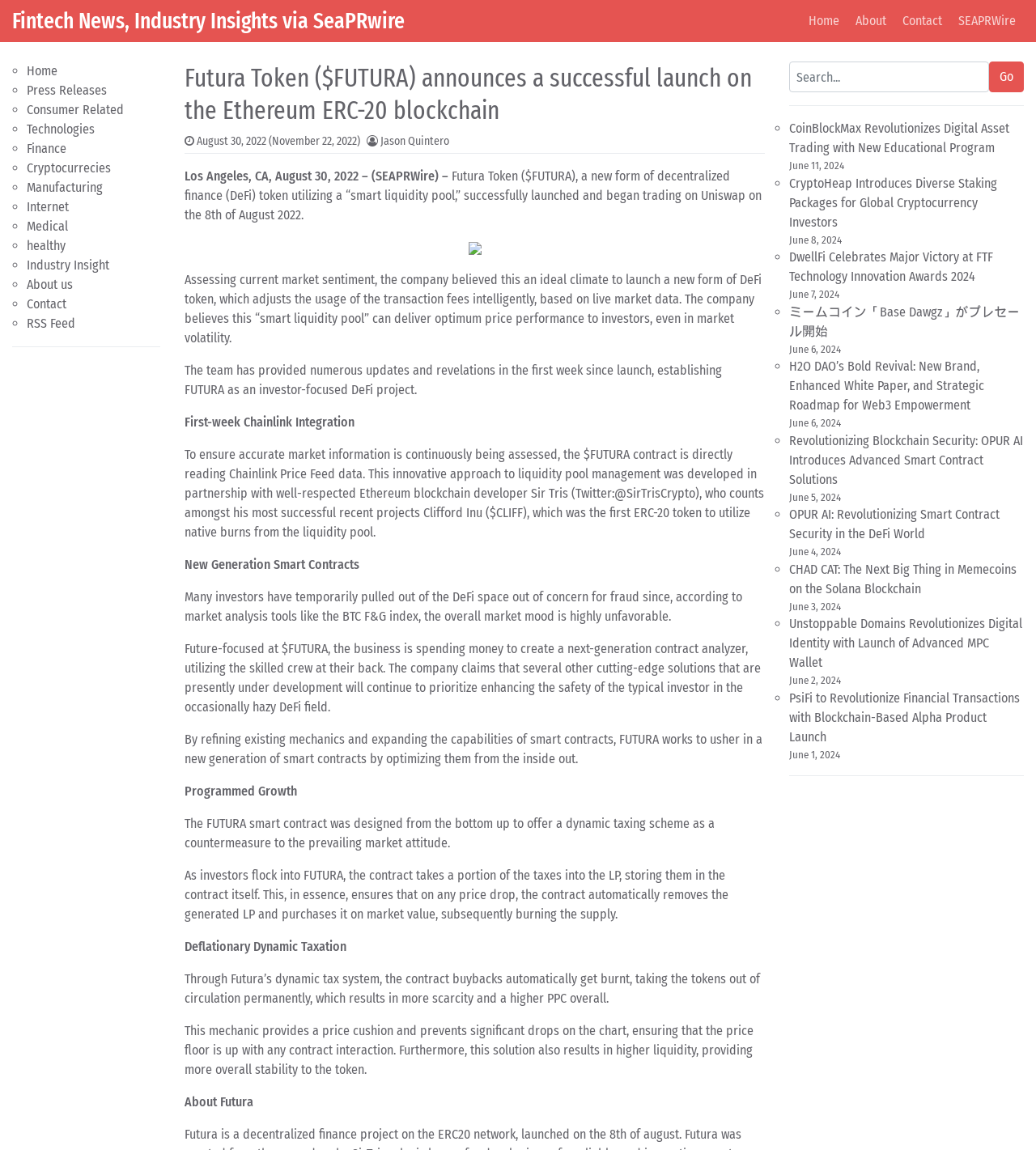Could you highlight the region that needs to be clicked to execute the instruction: "click the link to read about Living"?

None